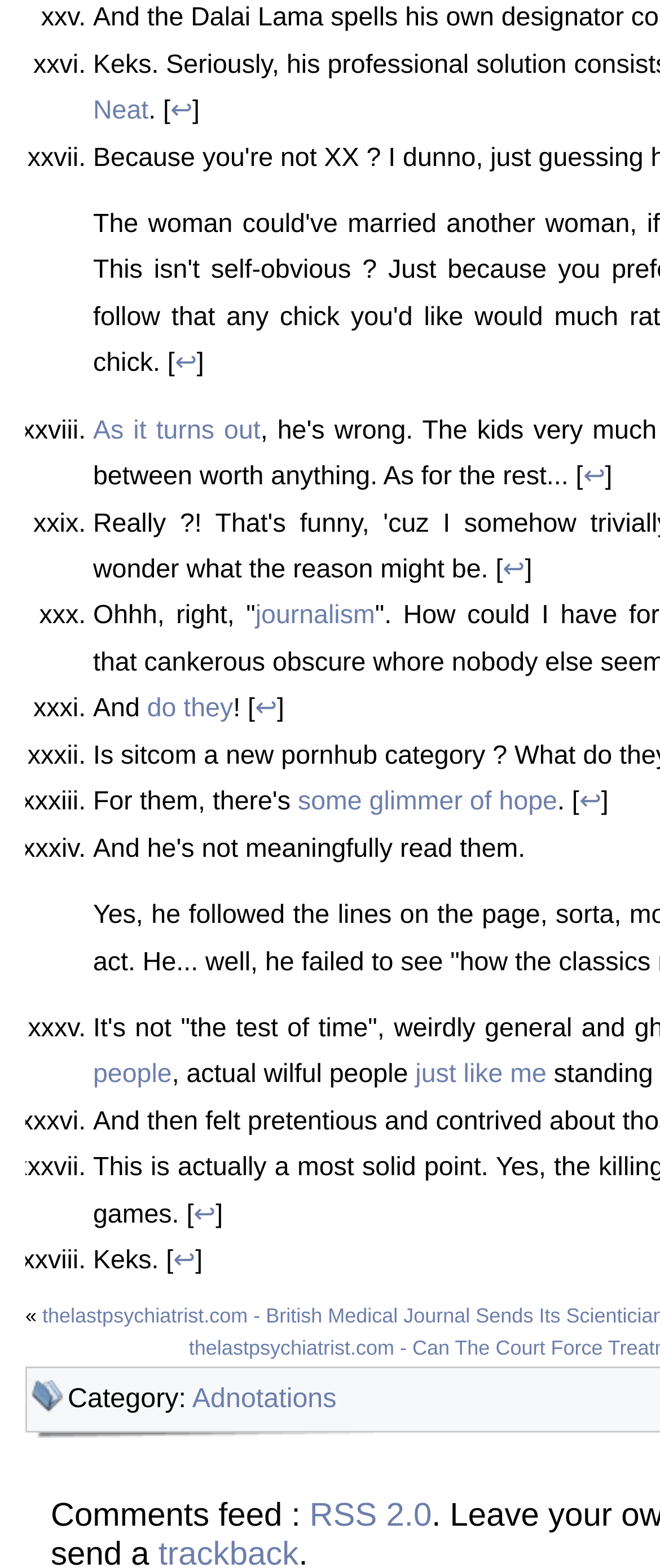What is the text of the first link?
Provide a short answer using one word or a brief phrase based on the image.

Neat